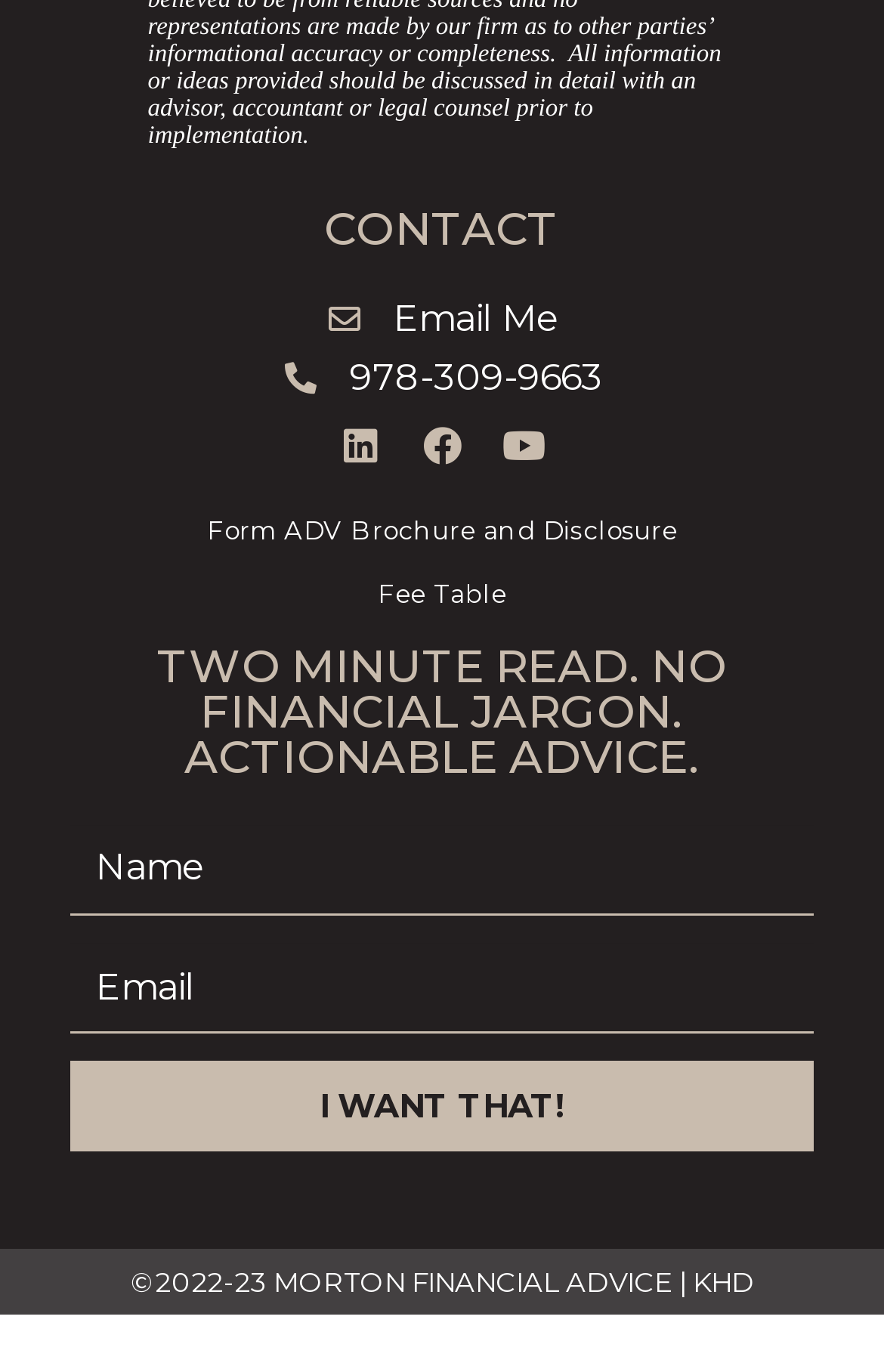What is the text of the copyright section?
Please answer the question with a detailed response using the information from the screenshot.

I found the text of the copyright section by looking at the StaticText elements, where I saw a text element with the content '©2022-23 MORTON FINANCIAL ADVICE |', which is likely the copyright section.